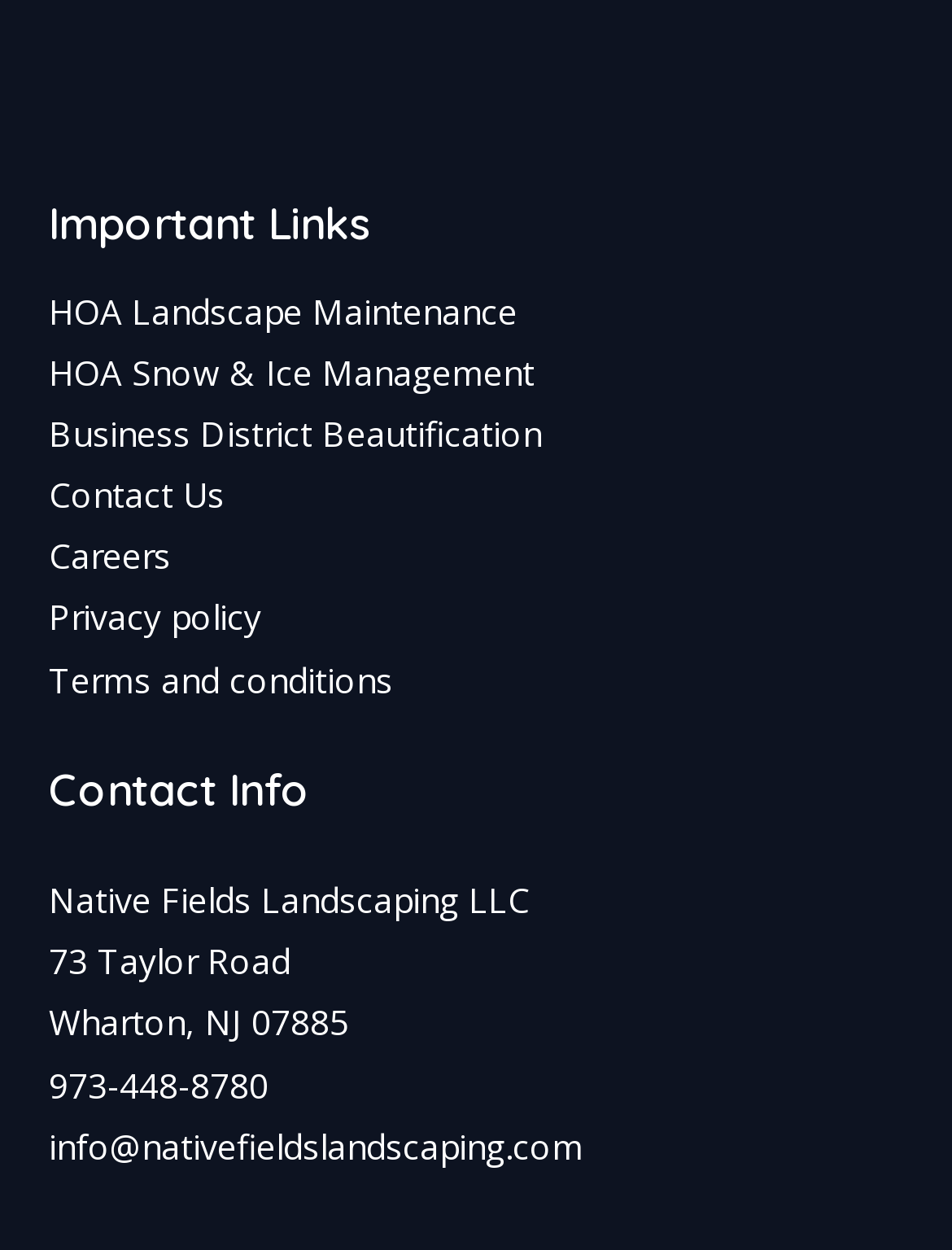Answer the question with a brief word or phrase:
What is the phone number of the company?

973-448-8780